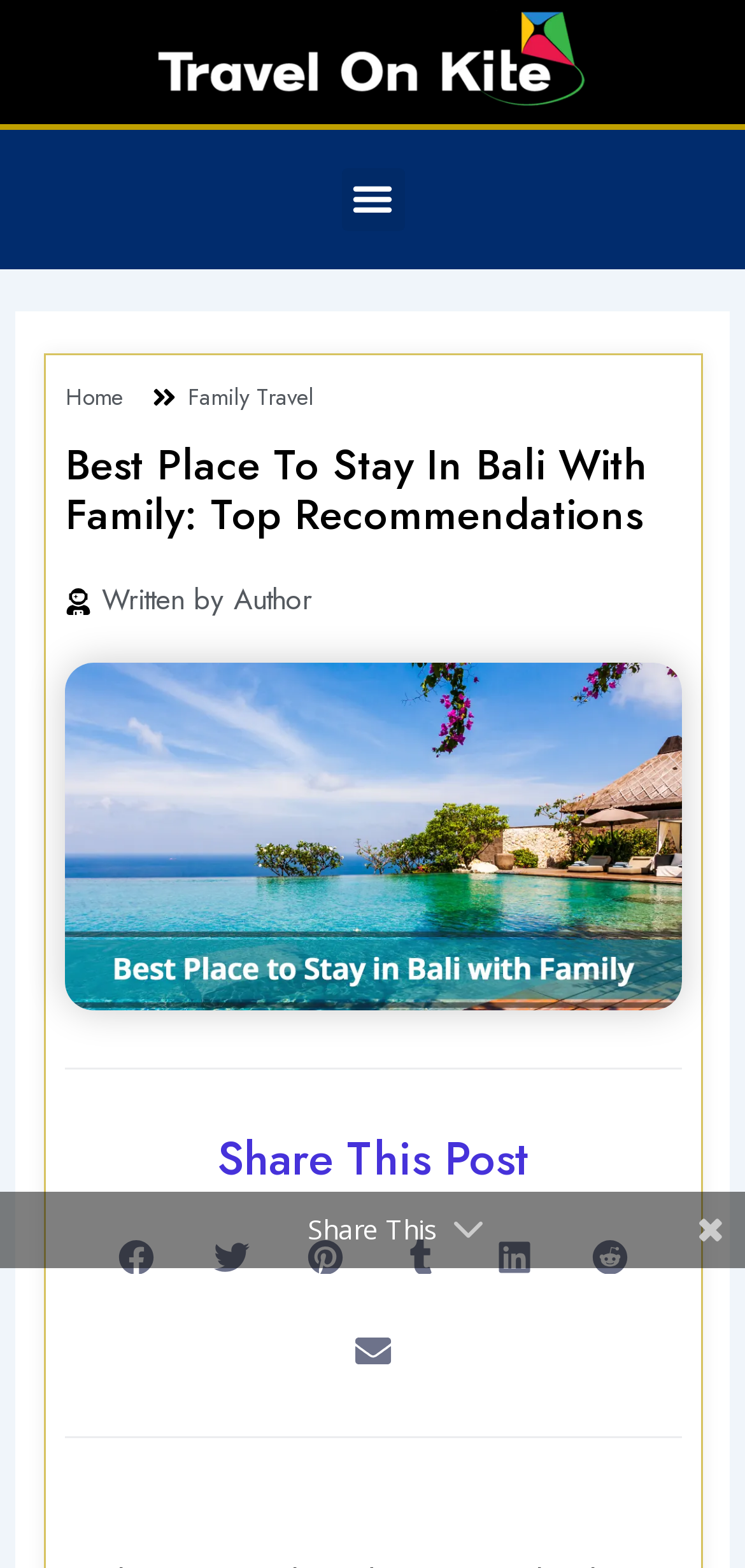Can you show the bounding box coordinates of the region to click on to complete the task described in the instruction: "Read the article written by Author"?

[0.088, 0.368, 0.419, 0.398]